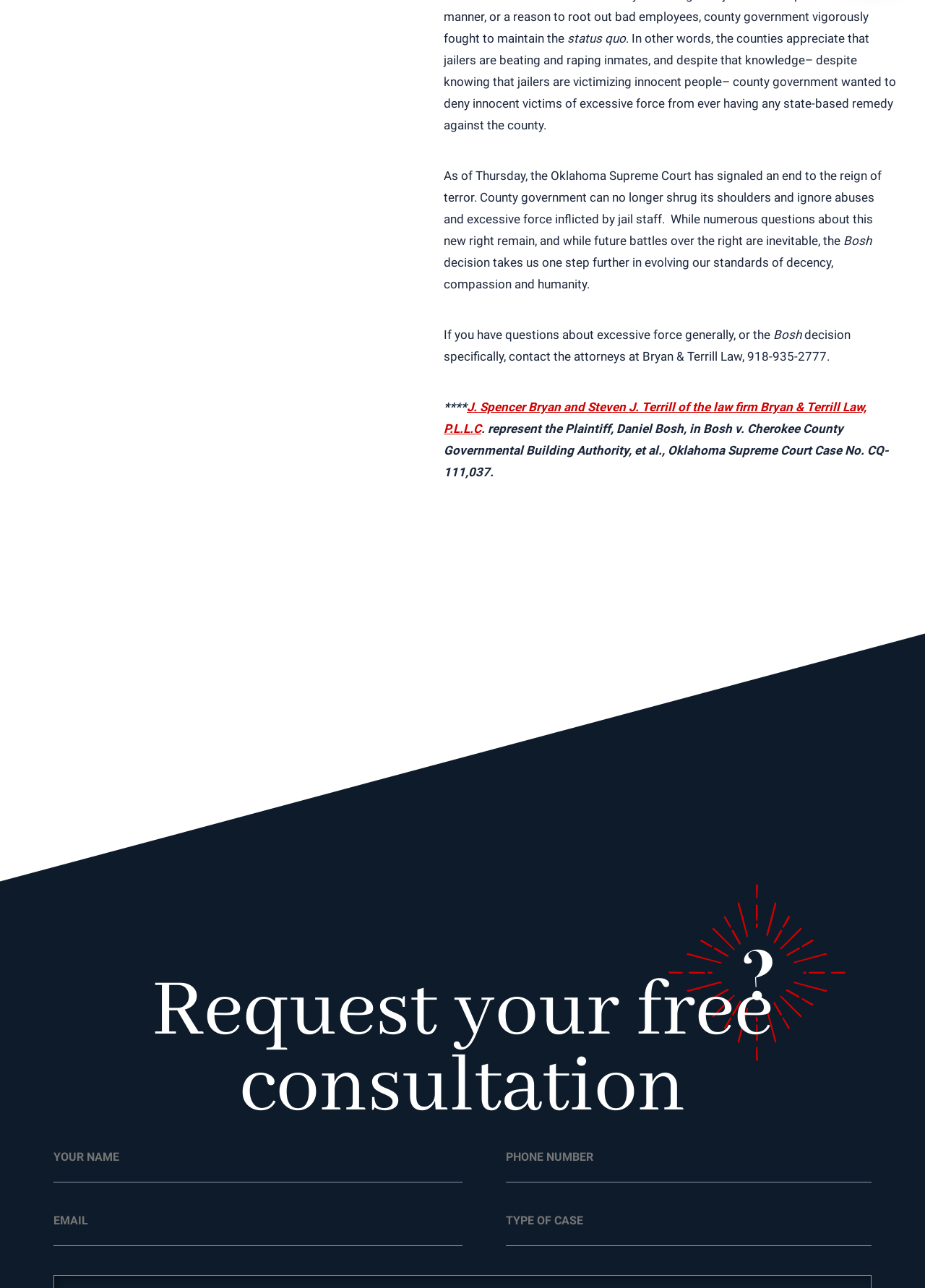Identify the bounding box of the HTML element described here: "Crash Fatalities". Provide the coordinates as four float numbers between 0 and 1: [left, top, right, bottom].

[0.101, 0.012, 0.348, 0.055]